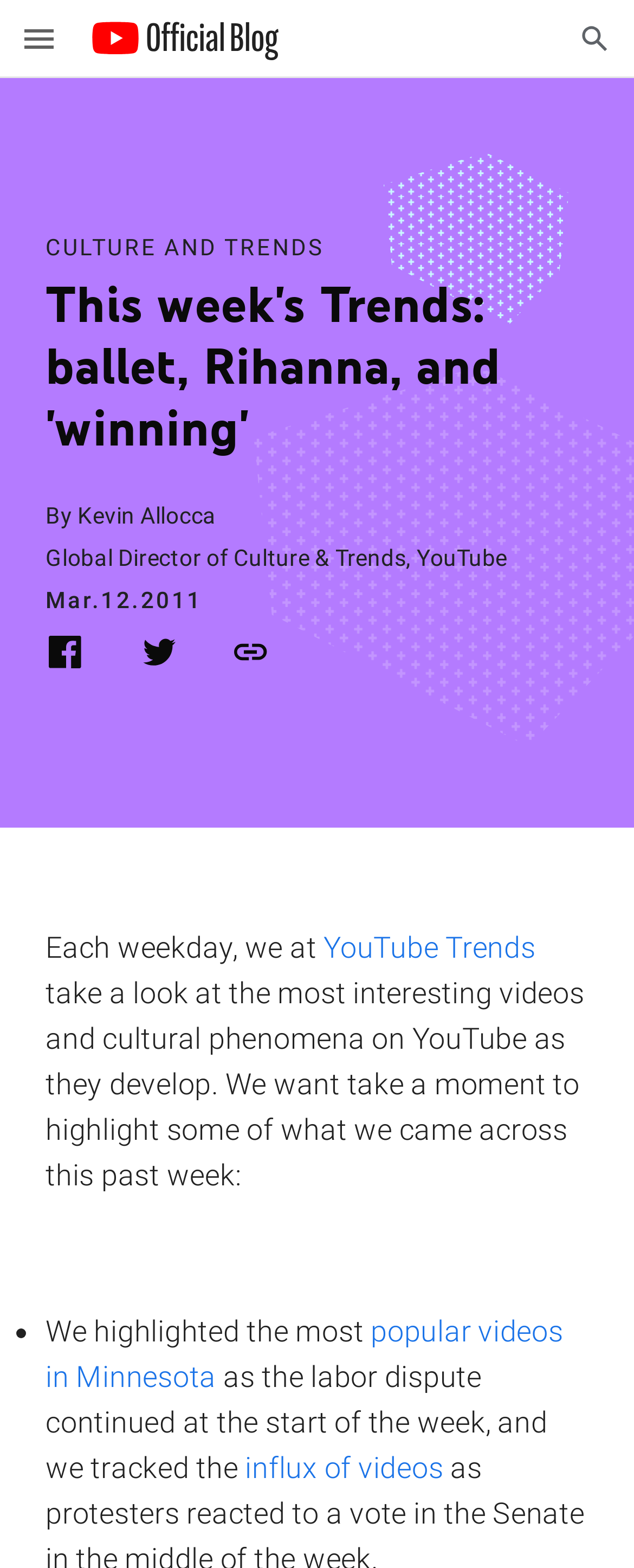Identify the bounding box coordinates for the UI element mentioned here: "Copy link". Provide the coordinates as four float values between 0 and 1, i.e., [left, top, right, bottom].

[0.364, 0.403, 0.426, 0.428]